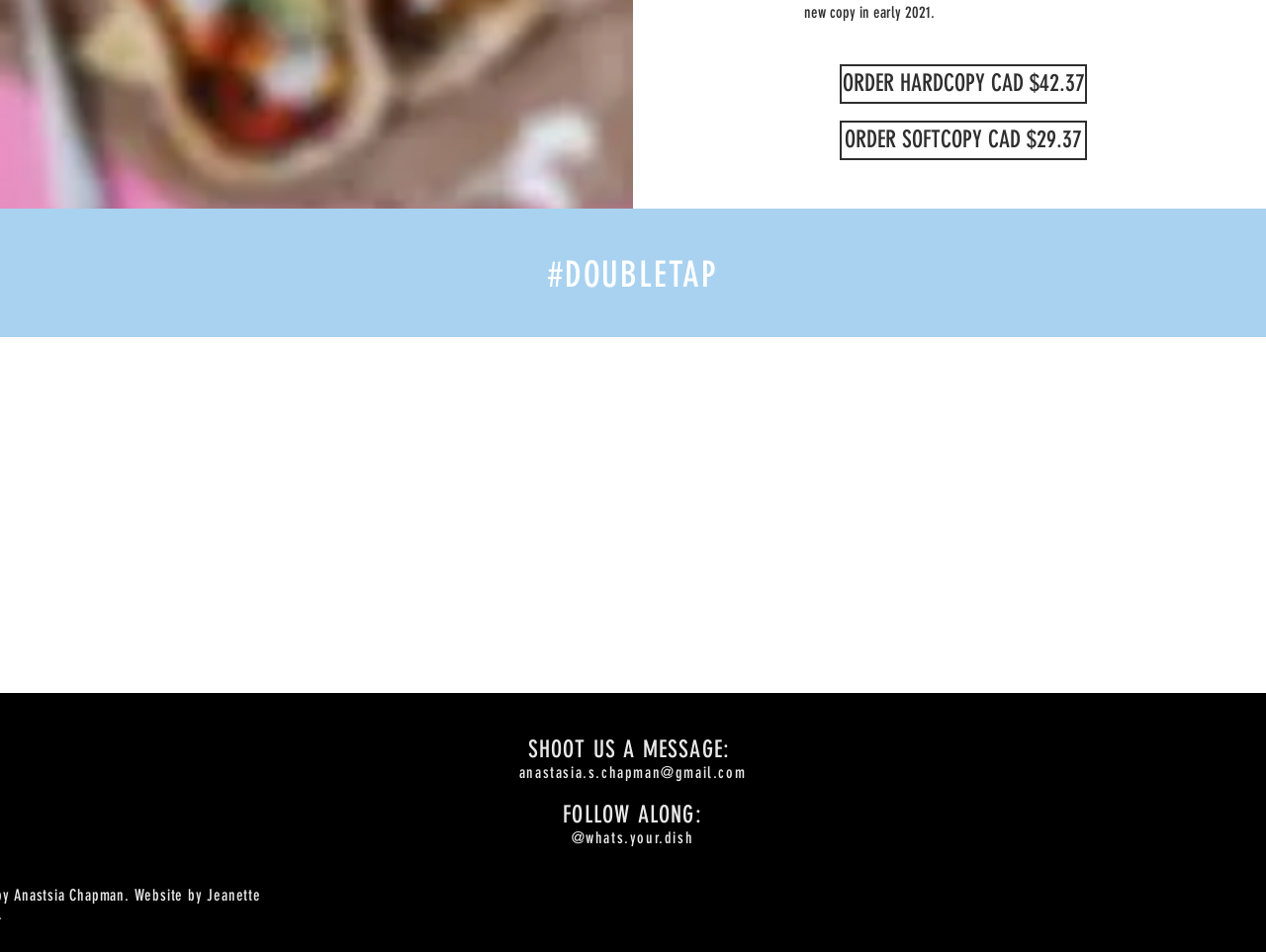What is the email address to shoot a message?
Refer to the image and offer an in-depth and detailed answer to the question.

I found the text 'SHOOT US A MESSAGE:' followed by a link 'anastasia.s.chapman@gmail.com' on the webpage, which suggests that this is the email address to send a message.